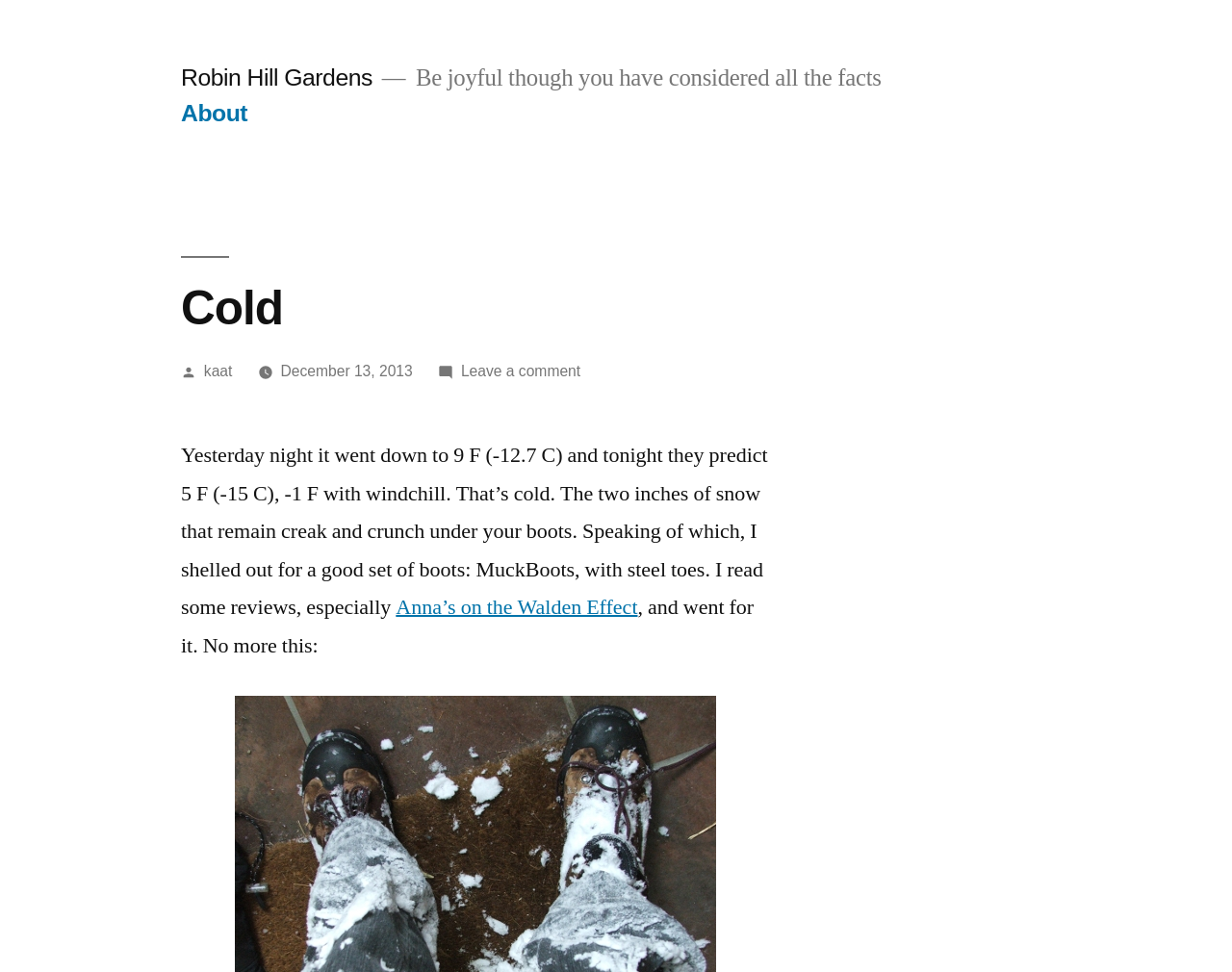Extract the bounding box coordinates for the UI element described by the text: "Robin Hill Gardens". The coordinates should be in the form of [left, top, right, bottom] with values between 0 and 1.

[0.147, 0.066, 0.302, 0.093]